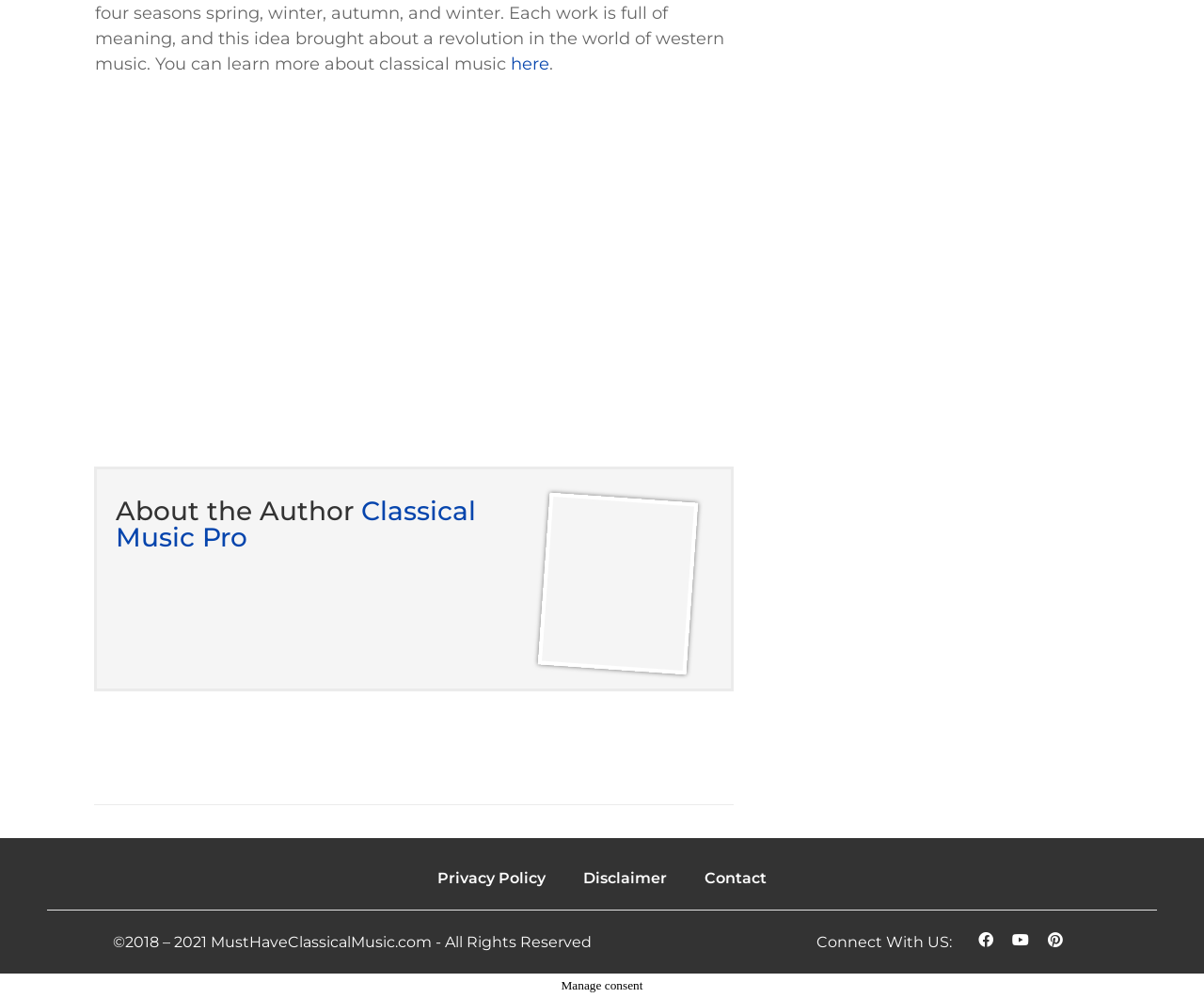What is the copyright year range?
Look at the image and respond with a one-word or short-phrase answer.

2018-2021